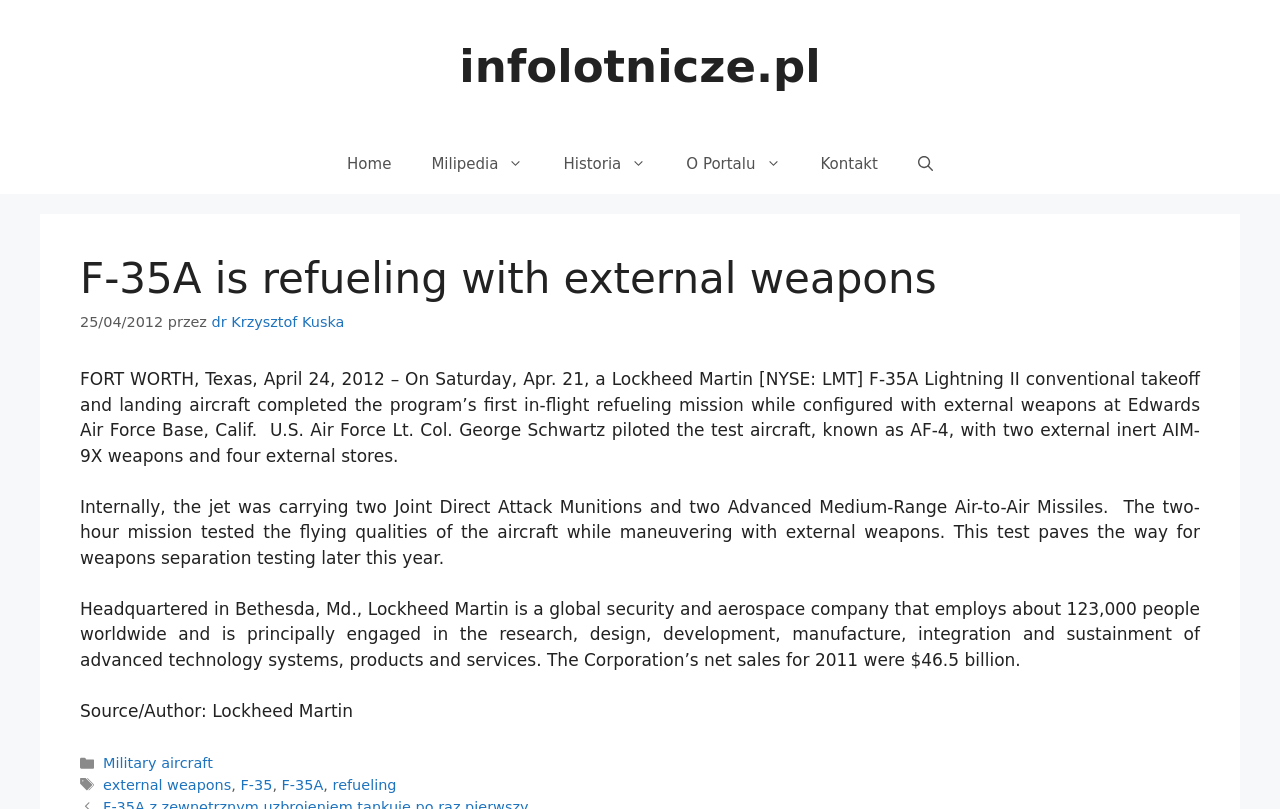What is the name of the company that employs about 123,000 people worldwide? From the image, respond with a single word or brief phrase.

Lockheed Martin